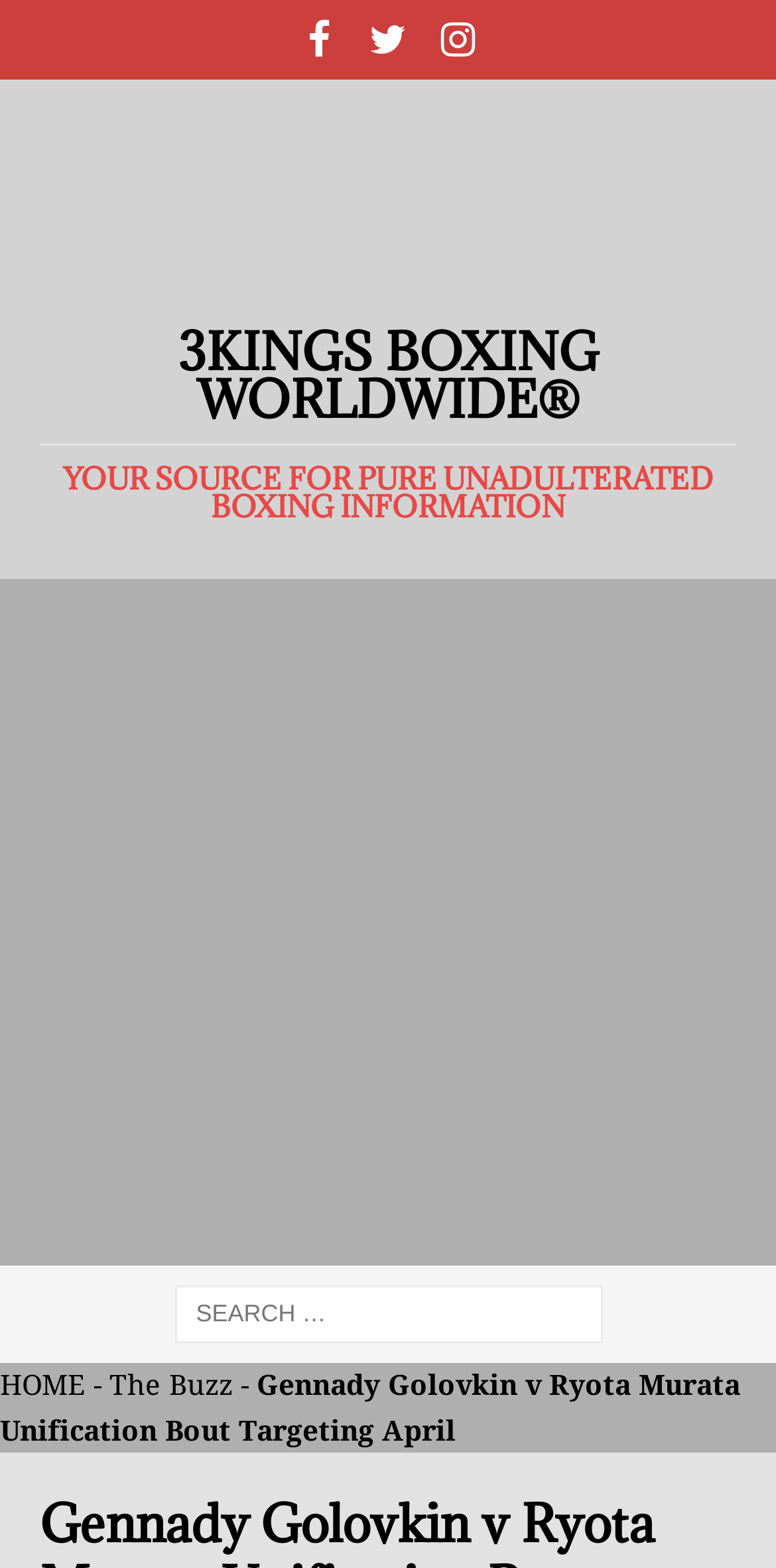Determine the bounding box coordinates of the clickable element necessary to fulfill the instruction: "Check The Buzz". Provide the coordinates as four float numbers within the 0 to 1 range, i.e., [left, top, right, bottom].

[0.141, 0.874, 0.3, 0.894]